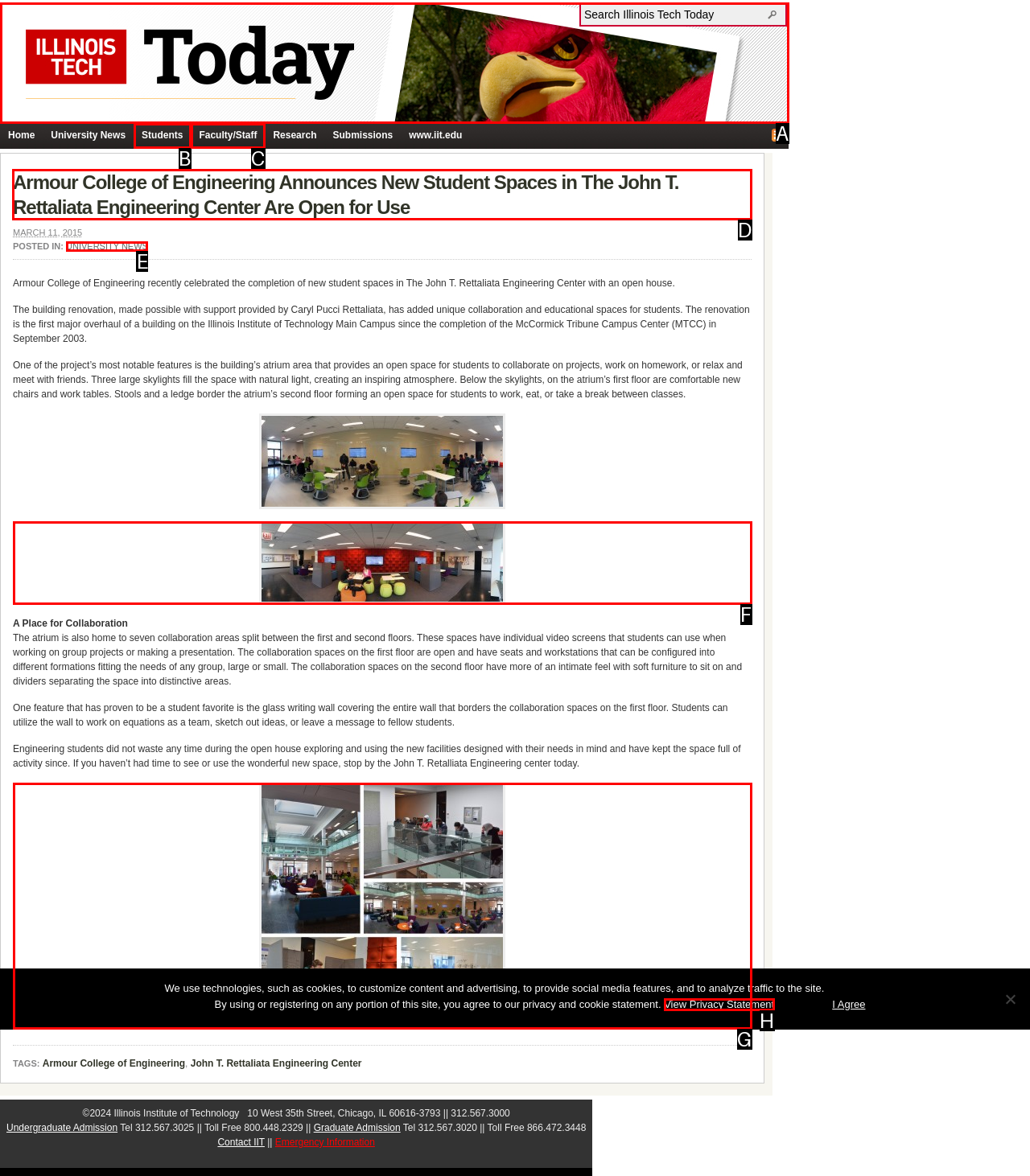Which HTML element should be clicked to complete the following task: View Armour College of Engineering Announces New Student Spaces in The John T. Rettaliata Engineering Center Are Open for Use?
Answer with the letter corresponding to the correct choice.

D